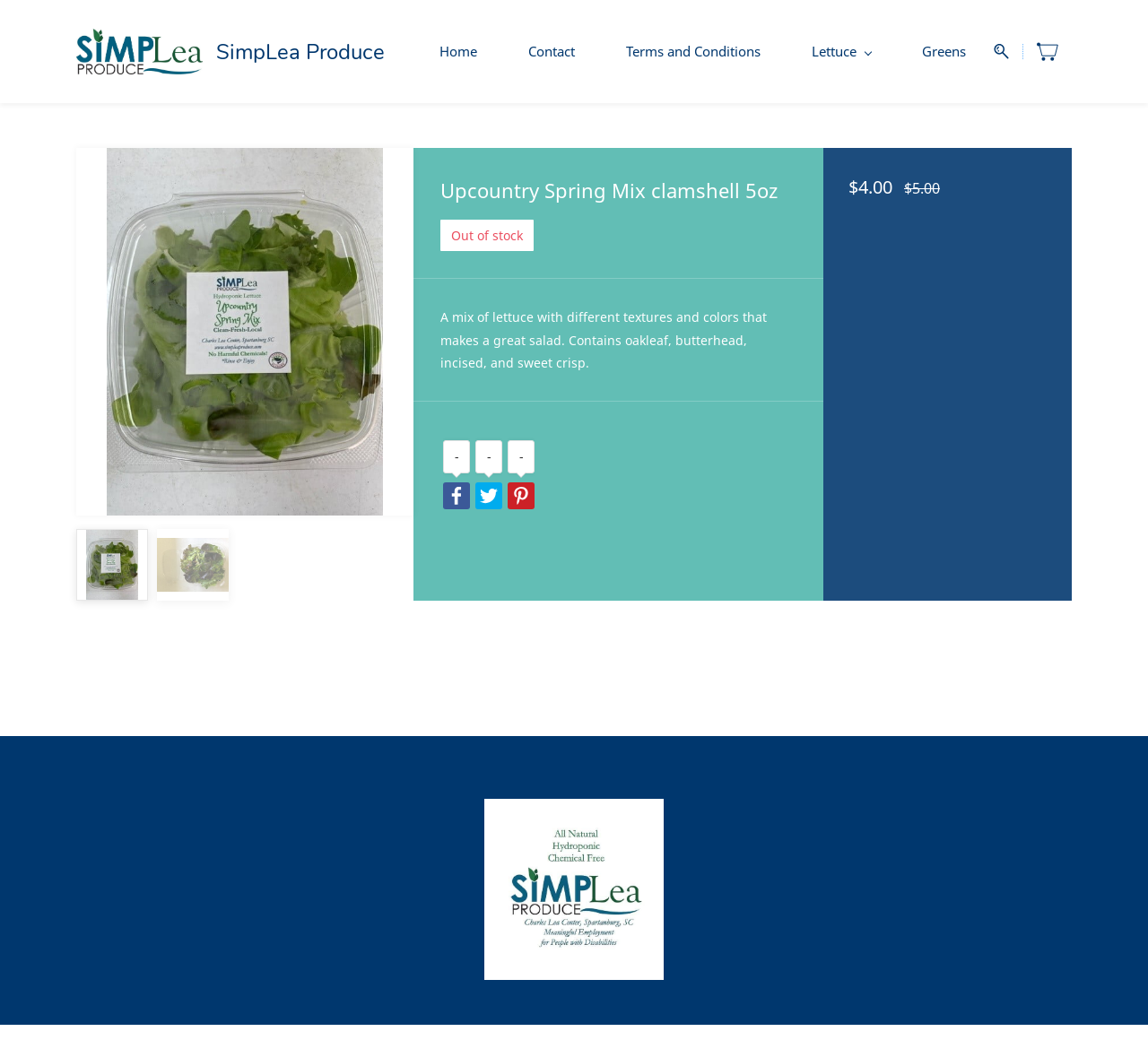Is the product in stock?
Please look at the screenshot and answer using one word or phrase.

No